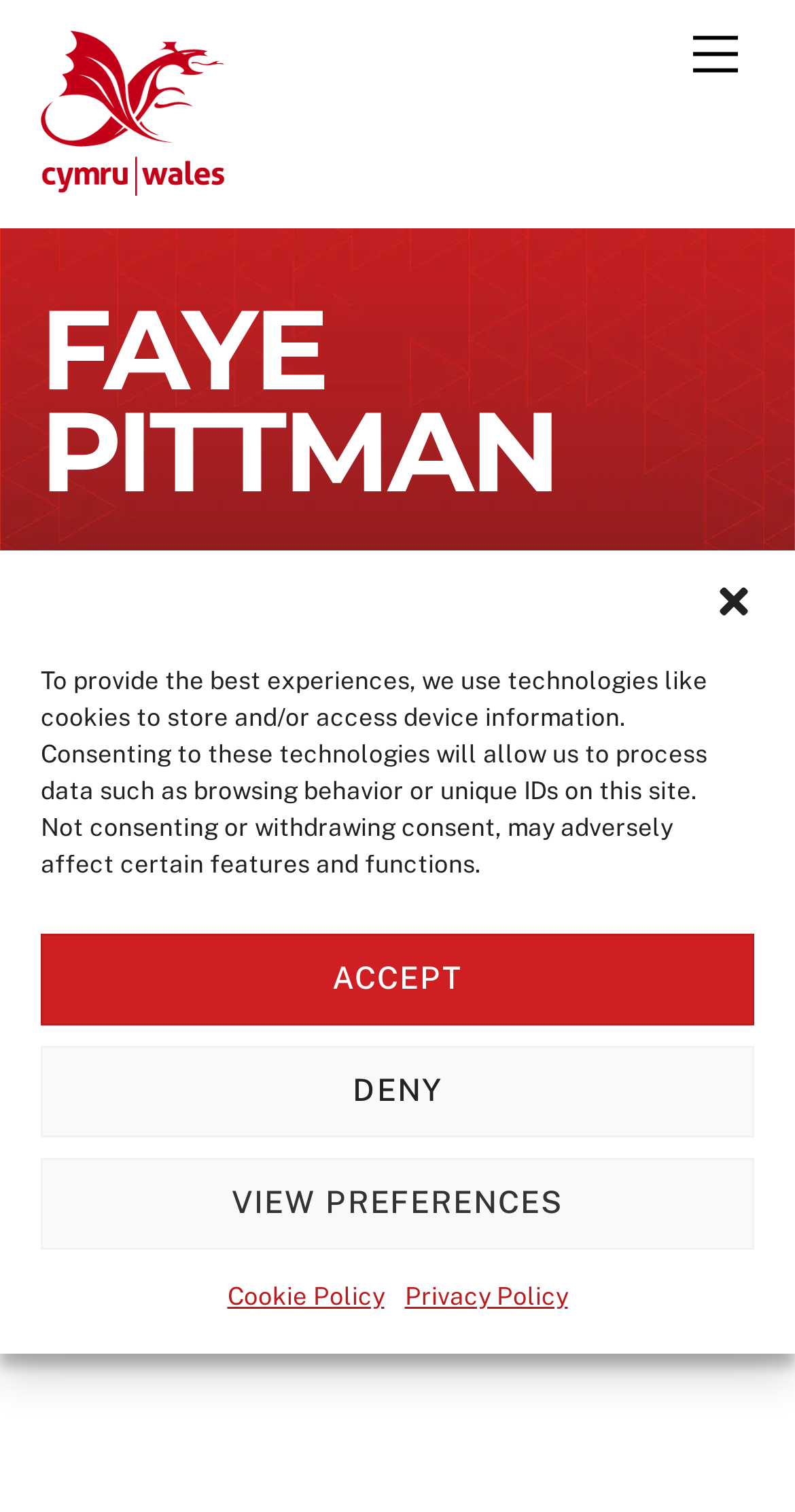Based on the element description, predict the bounding box coordinates (top-left x, top-left y, bottom-right x, bottom-right y) for the UI element in the screenshot: Menu

[0.847, 0.01, 0.95, 0.063]